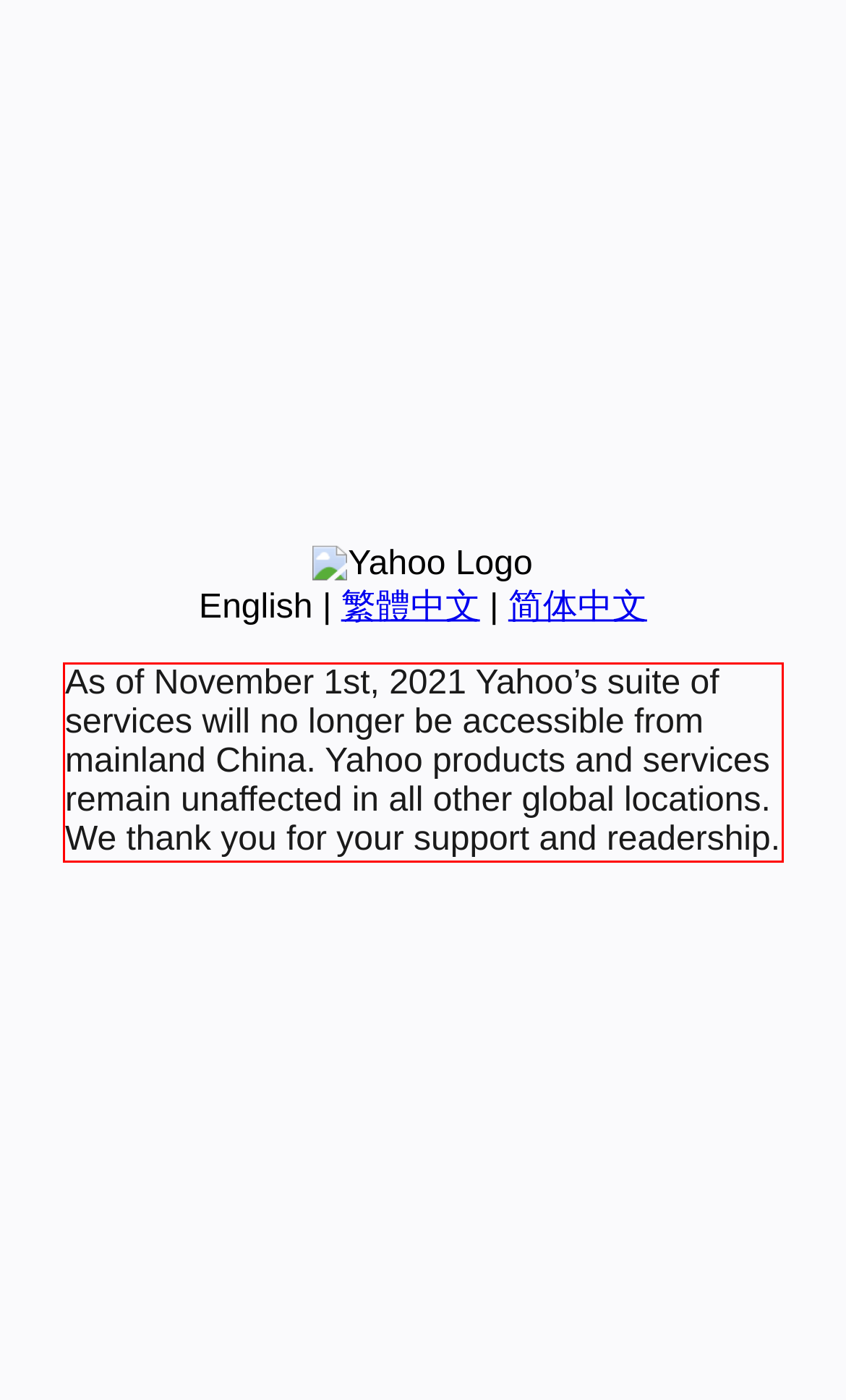Given a webpage screenshot, locate the red bounding box and extract the text content found inside it.

As of November 1st, 2021 Yahoo’s suite of services will no longer be accessible from mainland China. Yahoo products and services remain unaffected in all other global locations. We thank you for your support and readership.